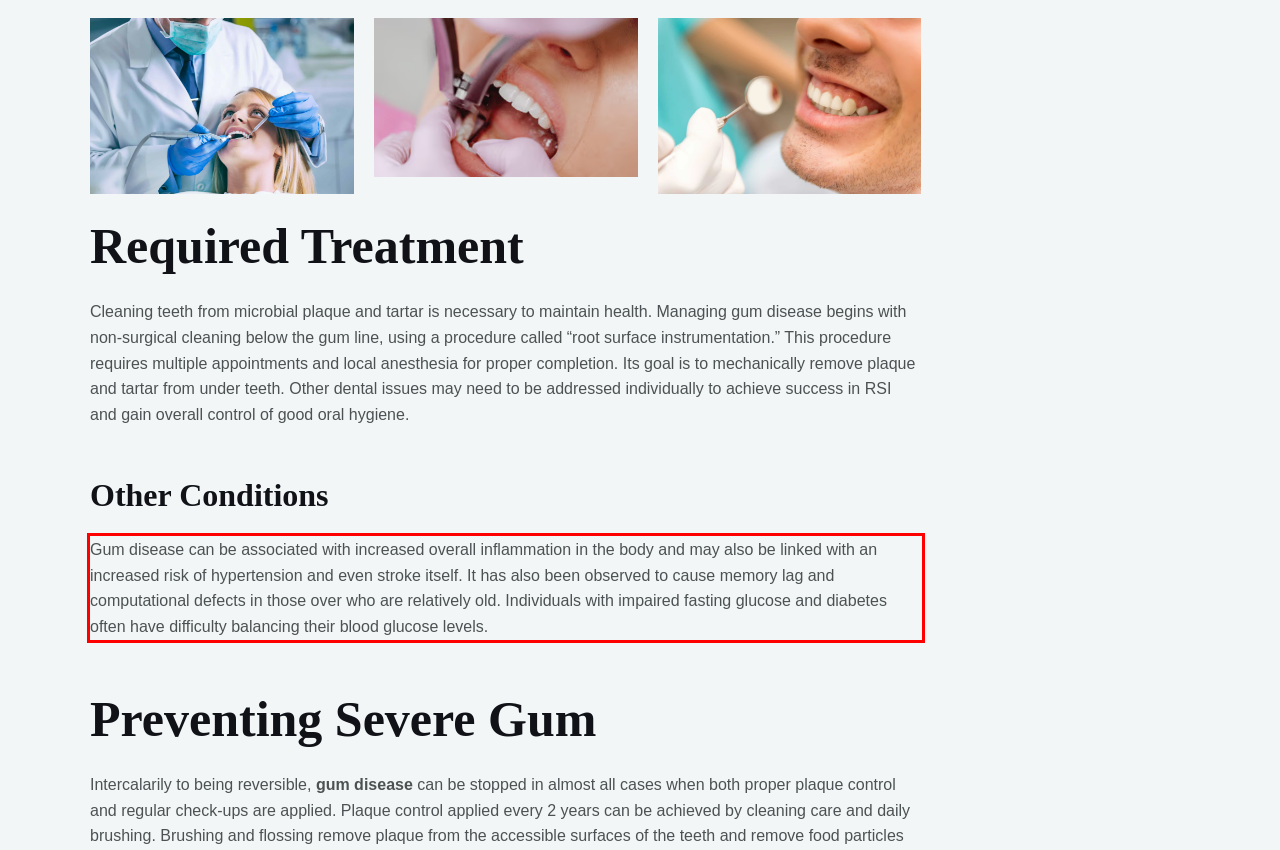With the provided screenshot of a webpage, locate the red bounding box and perform OCR to extract the text content inside it.

Gum disease can be associated with increased overall inflammation in the body and may also be linked with an increased risk of hypertension and even stroke itself. It has also been observed to cause memory lag and computational defects in those over who are relatively old. Individuals with impaired fasting glucose and diabetes often have difficulty balancing their blood glucose levels.